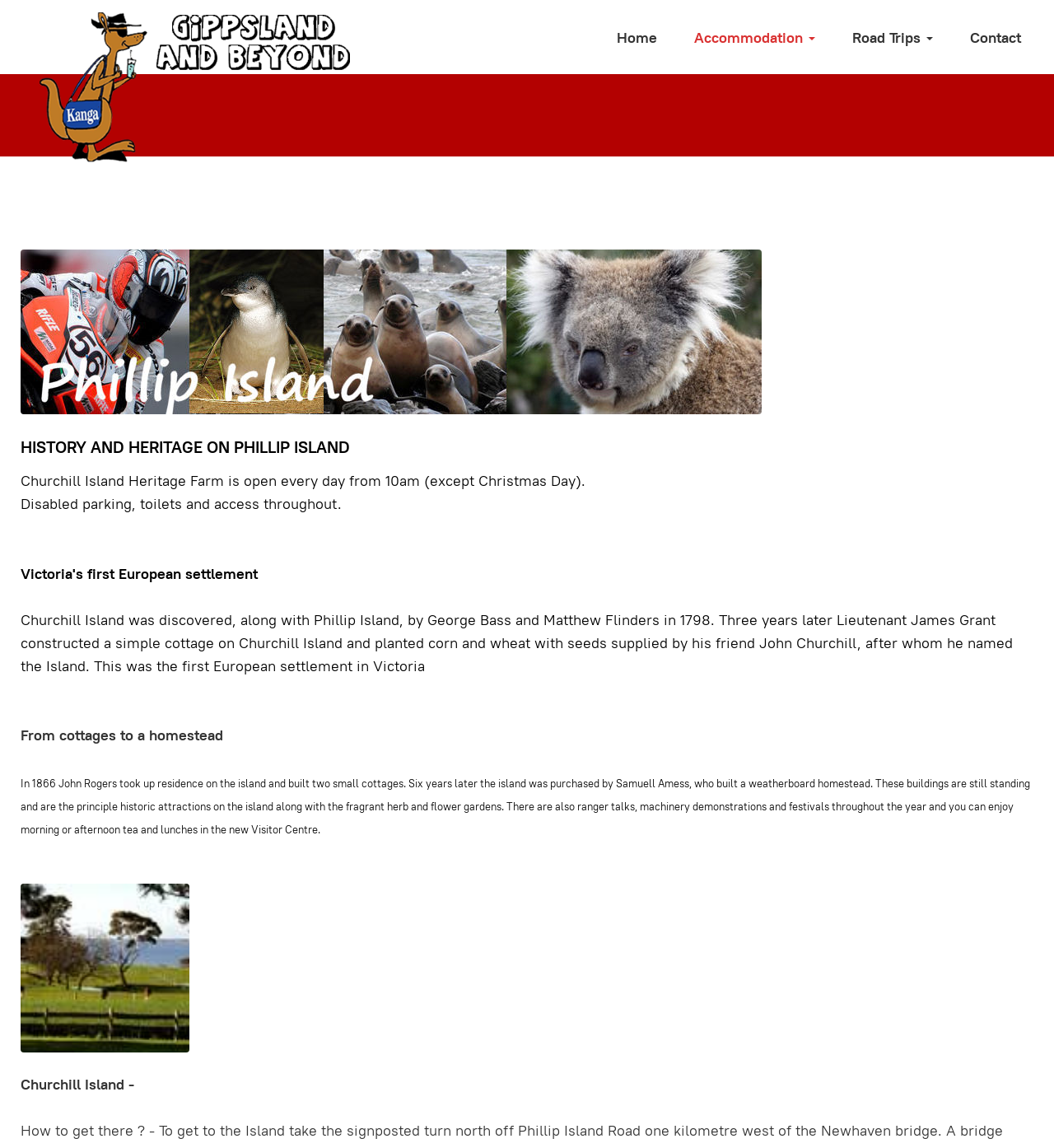For the element described, predict the bounding box coordinates as (top-left x, top-left y, bottom-right x, bottom-right y). All values should be between 0 and 1. Element description: Road Trips

[0.809, 0.0, 0.897, 0.065]